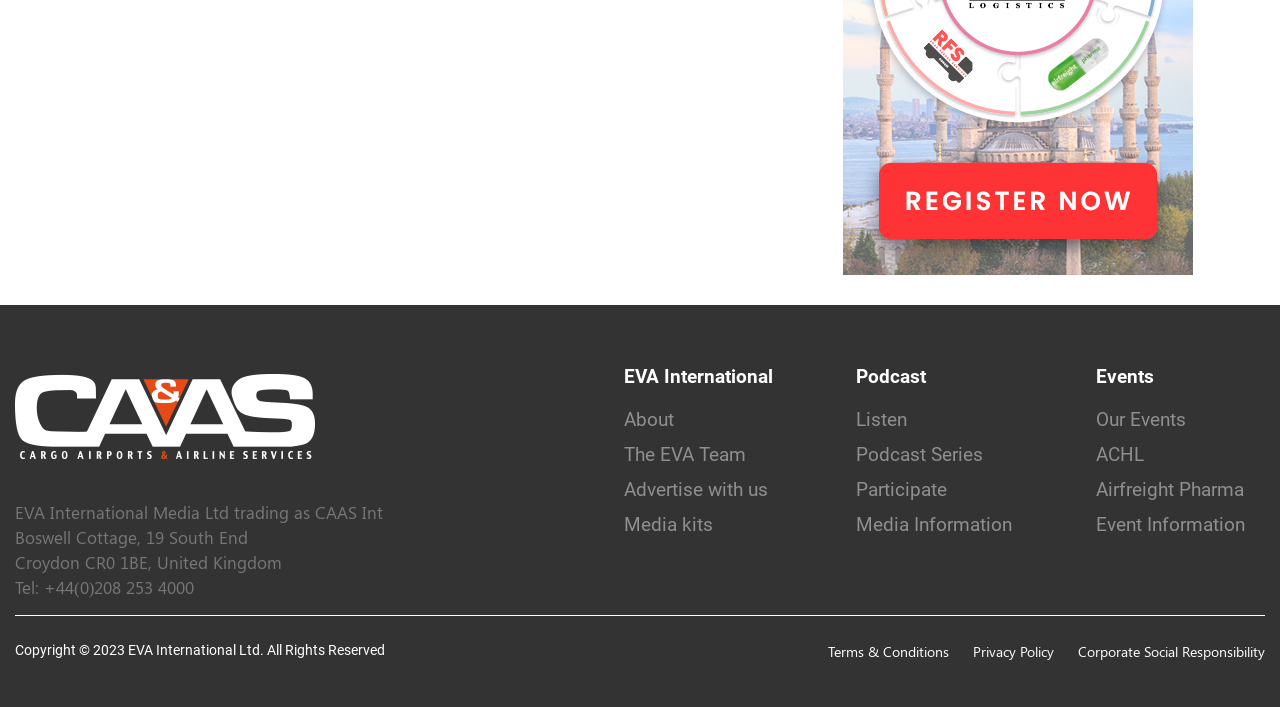Please identify the bounding box coordinates of the clickable element to fulfill the following instruction: "Visit Cargo Airports & Airline Services". The coordinates should be four float numbers between 0 and 1, i.e., [left, top, right, bottom].

[0.012, 0.57, 0.246, 0.6]